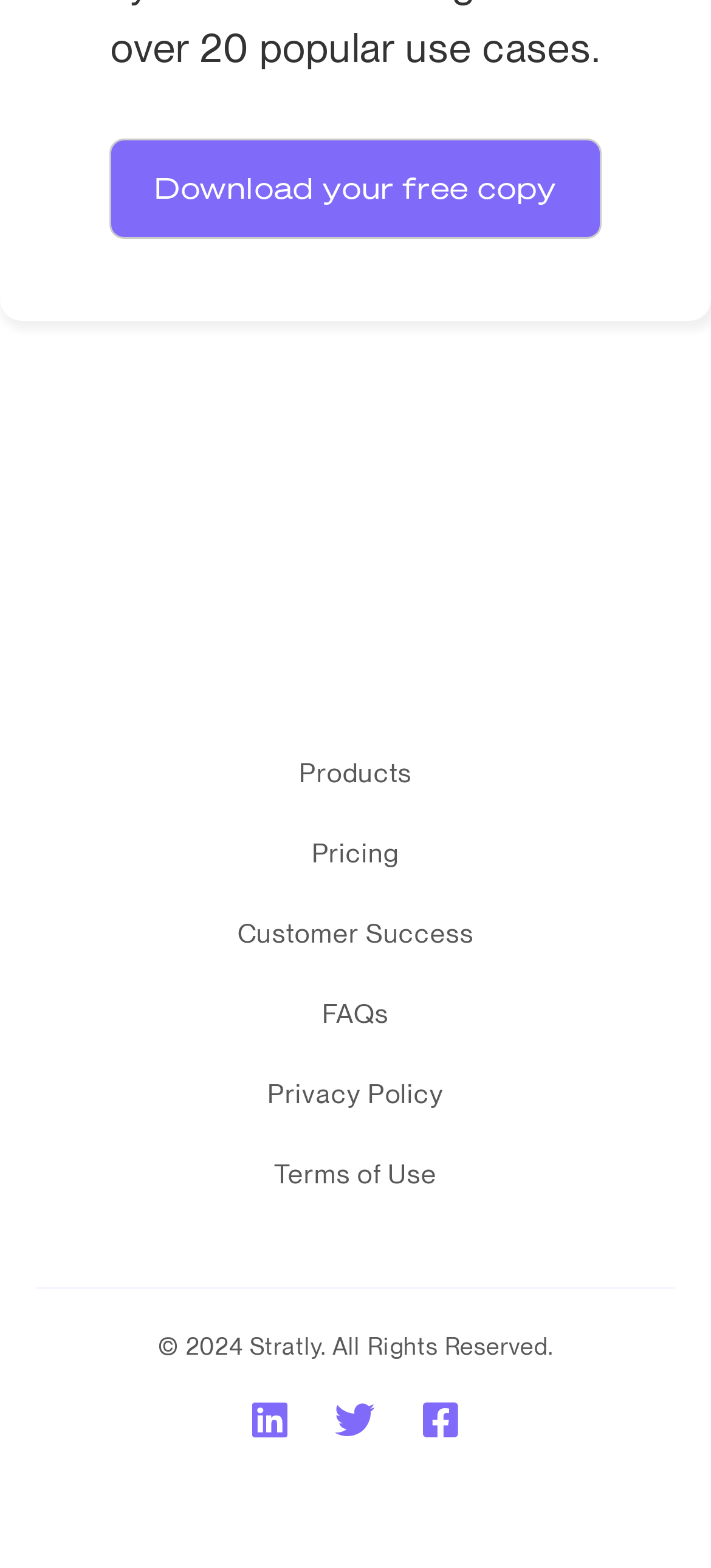Answer the question in a single word or phrase:
What is the position of the 'Download your free copy' link?

Top